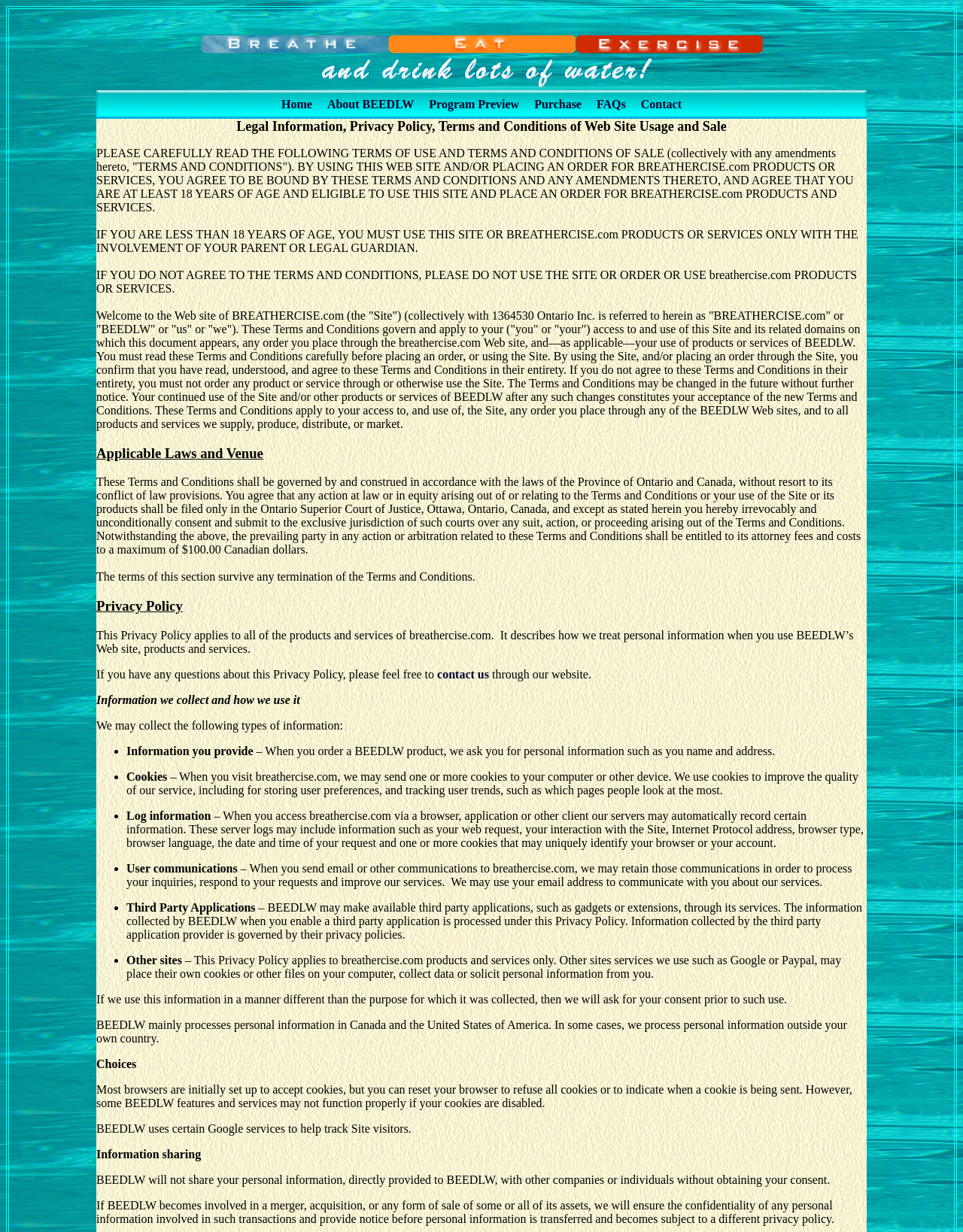From the element description Contact, predict the bounding box coordinates of the UI element. The coordinates must be specified in the format (top-left x, top-left y, bottom-right x, bottom-right y) and should be within the 0 to 1 range.

[0.665, 0.079, 0.708, 0.09]